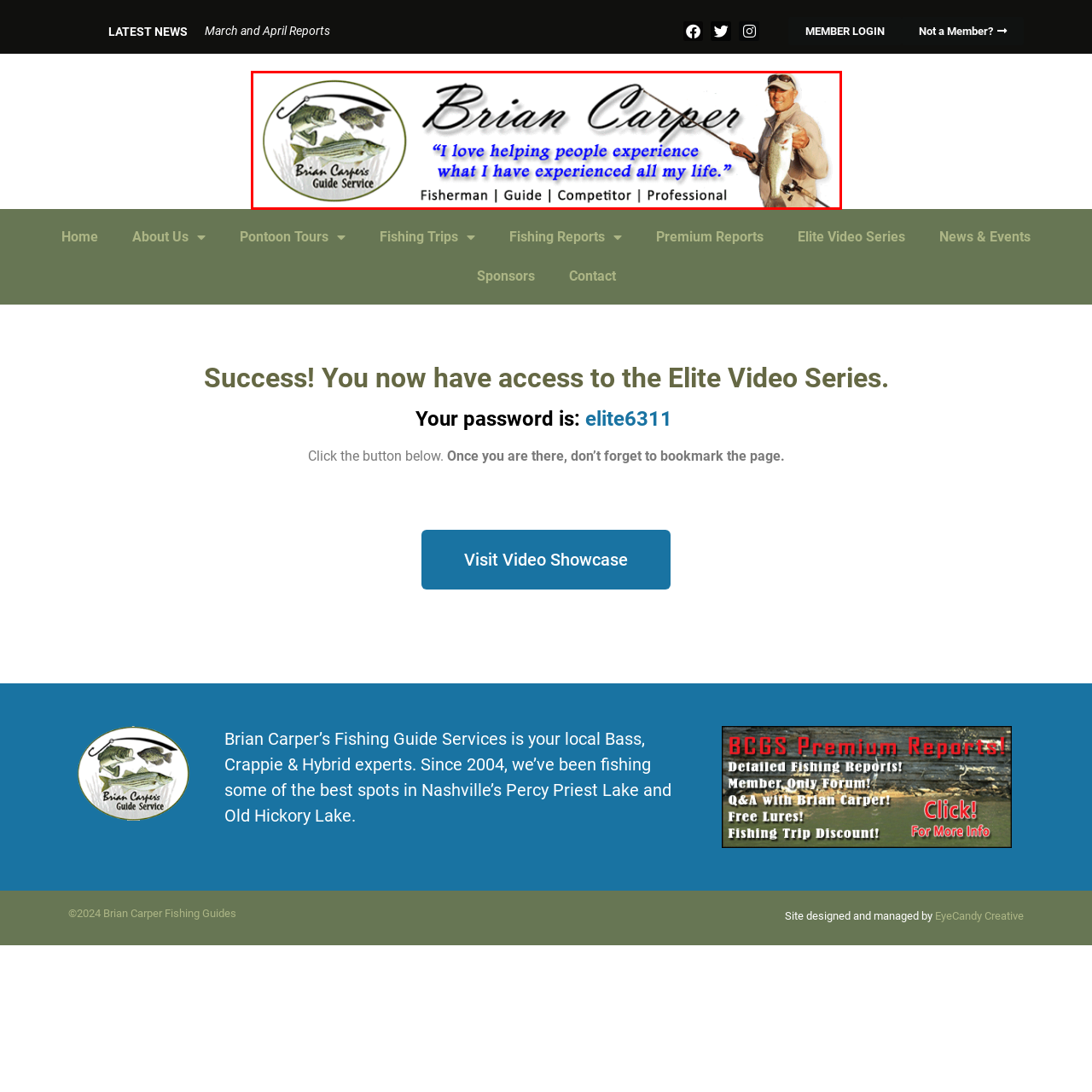Explain in detail what is happening within the highlighted red bounding box in the image.

The image features a logo and slogan for Brian Carper's Fishing Guide Service. Prominently displayed is the name "Brian Carper" in an elegant script, accompanied by a quote: "I love helping people experience what I have experienced all my life." This emphasizes his passion for fishing and guiding others. Below the name, descriptors such as "Fisherman | Guide | Competitor | Professional" indicate his expertise and dedication to the sport. To the left, there is an artistic depiction of fish, enhancing the theme of fishing and highlighting the service's focus. Together, these elements create a welcoming and professional representation of Brian Carper's guiding services.